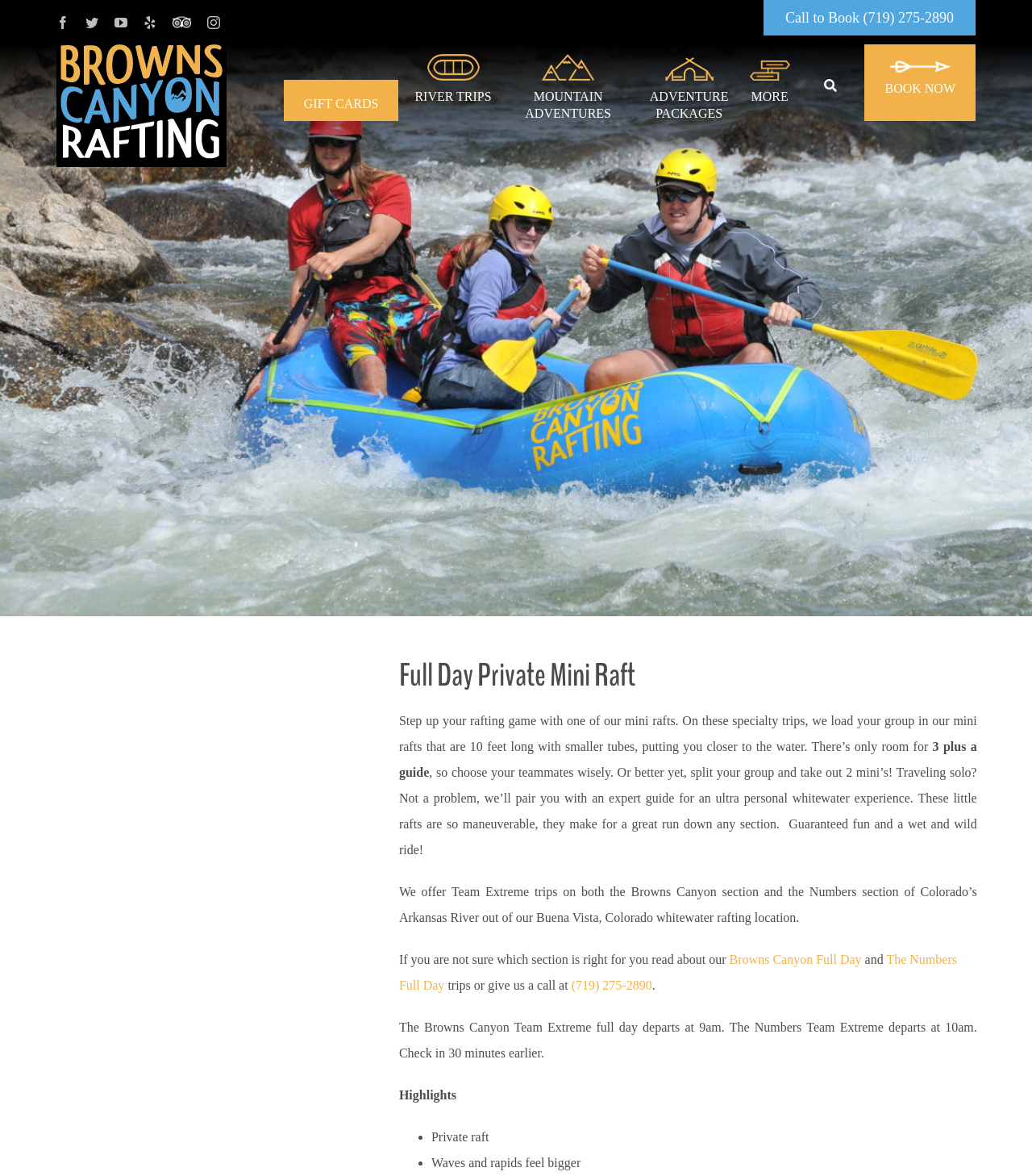Provide a brief response to the question below using a single word or phrase: 
How many social media links are there?

5